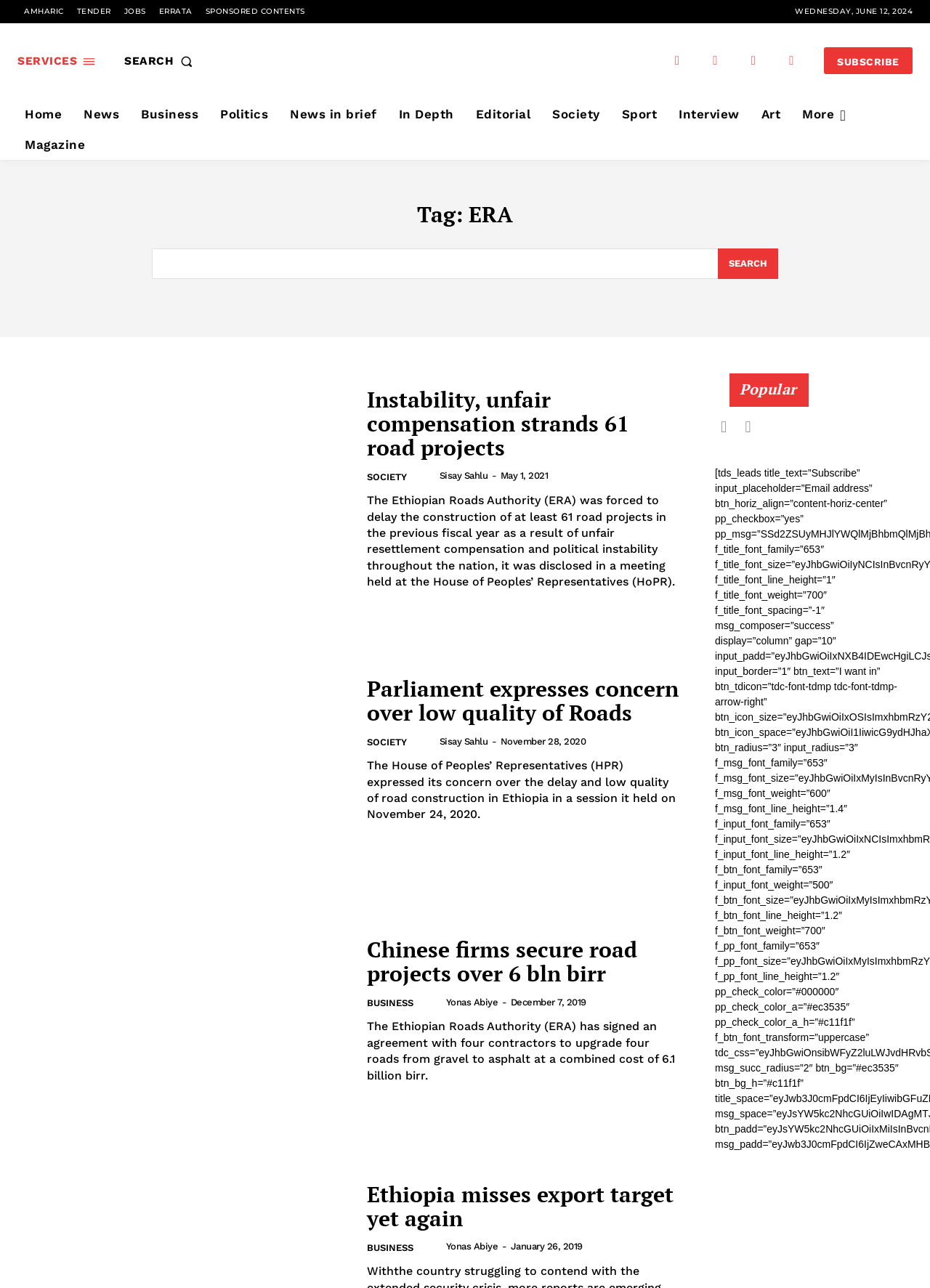What is the date of the news 'Instability, unfair compensation strands 61 road projects'?
Carefully analyze the image and provide a thorough answer to the question.

I found the date by looking at the time element associated with the news heading 'Instability, unfair compensation strands 61 road projects', which is 'May 1, 2021'.